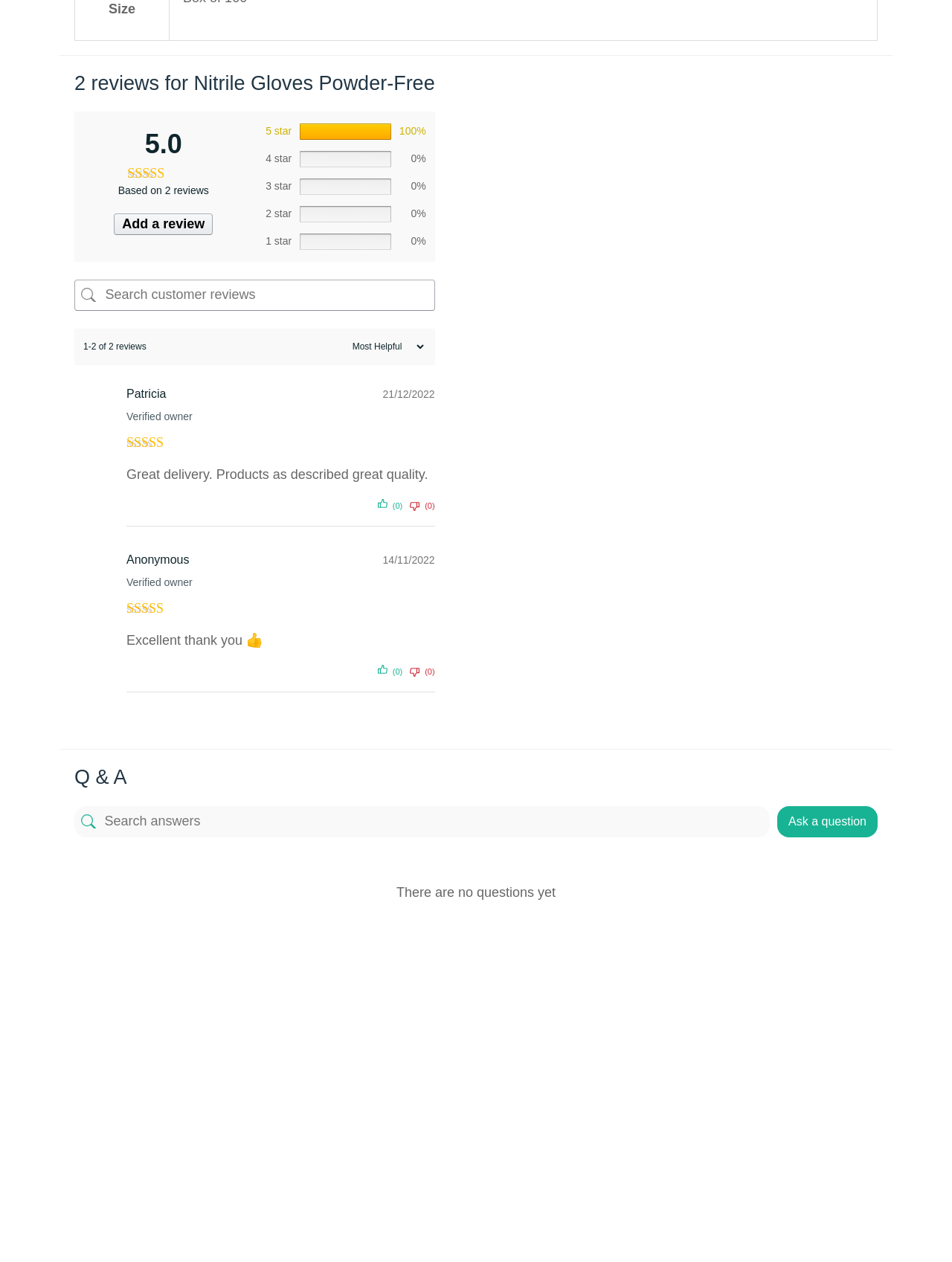Please indicate the bounding box coordinates for the clickable area to complete the following task: "Ask a question". The coordinates should be specified as four float numbers between 0 and 1, i.e., [left, top, right, bottom].

[0.816, 0.638, 0.922, 0.663]